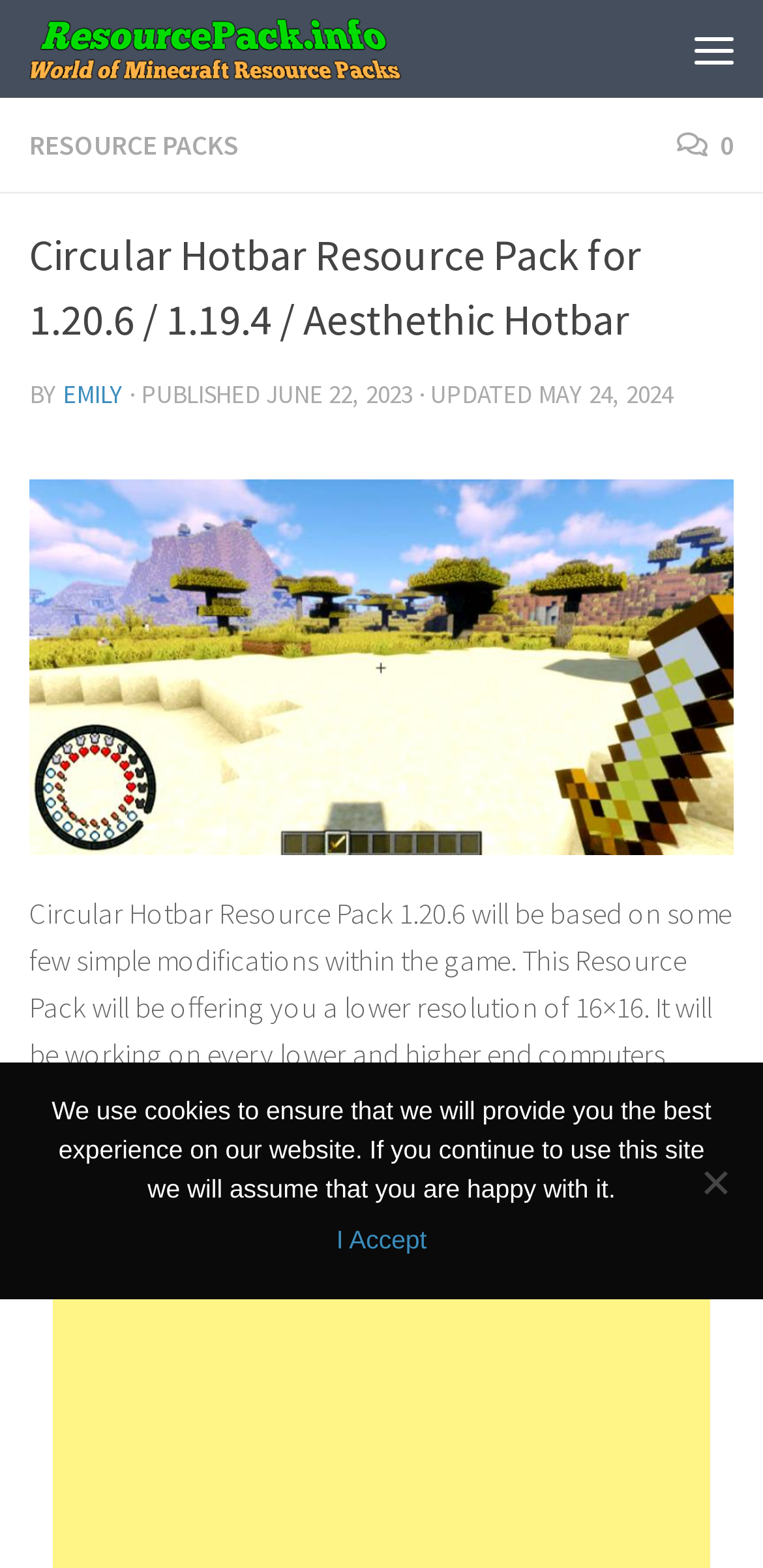Provide a thorough and detailed response to the question by examining the image: 
What is the purpose of the resource pack?

I inferred the answer by reading the static text that describes the resource pack, which mentions that it will be based on some few simple modifications within the game, and it will be offering some basic features that will be allowing you to monitor your health and armor.